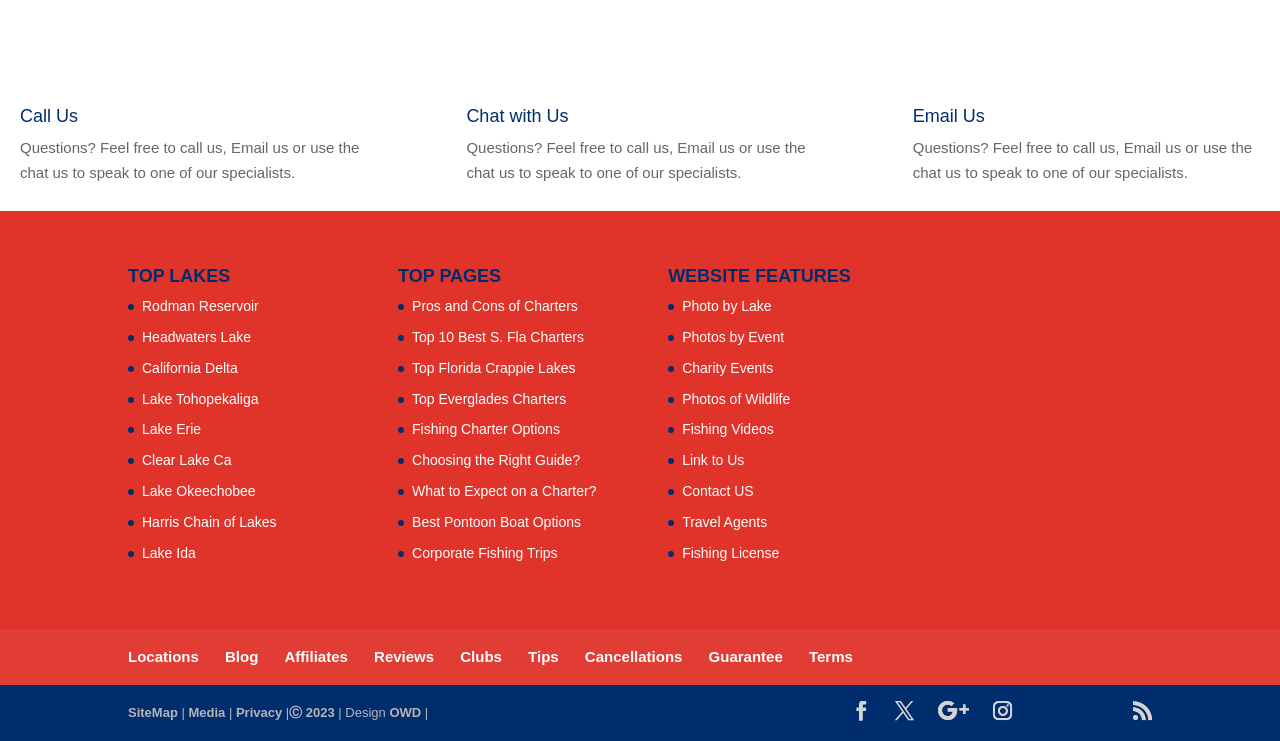Please answer the following question using a single word or phrase: How many lakes are listed under 'TOP LAKES'?

7